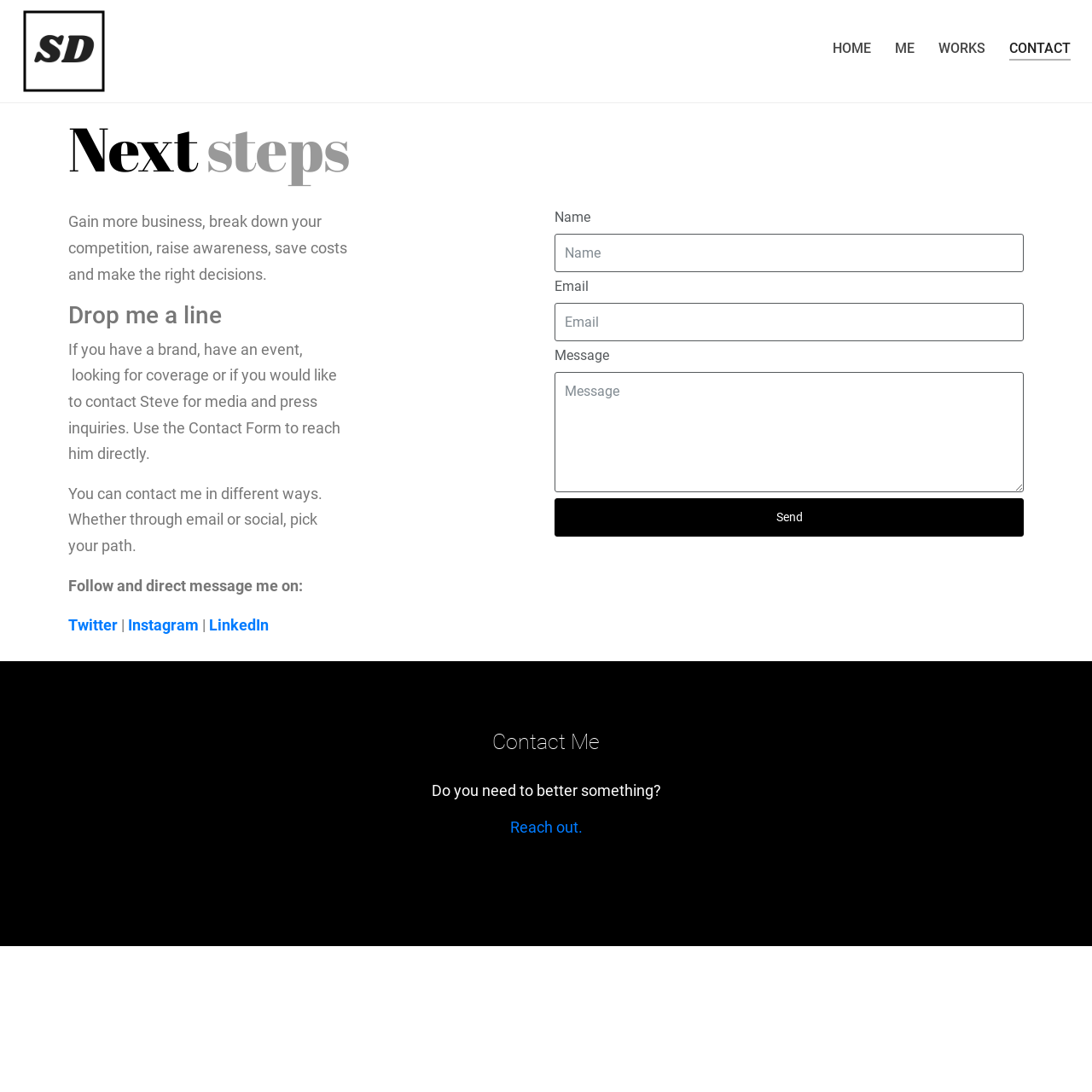Answer this question using a single word or a brief phrase:
What are the ways to contact Steve Dolson?

Email, social media